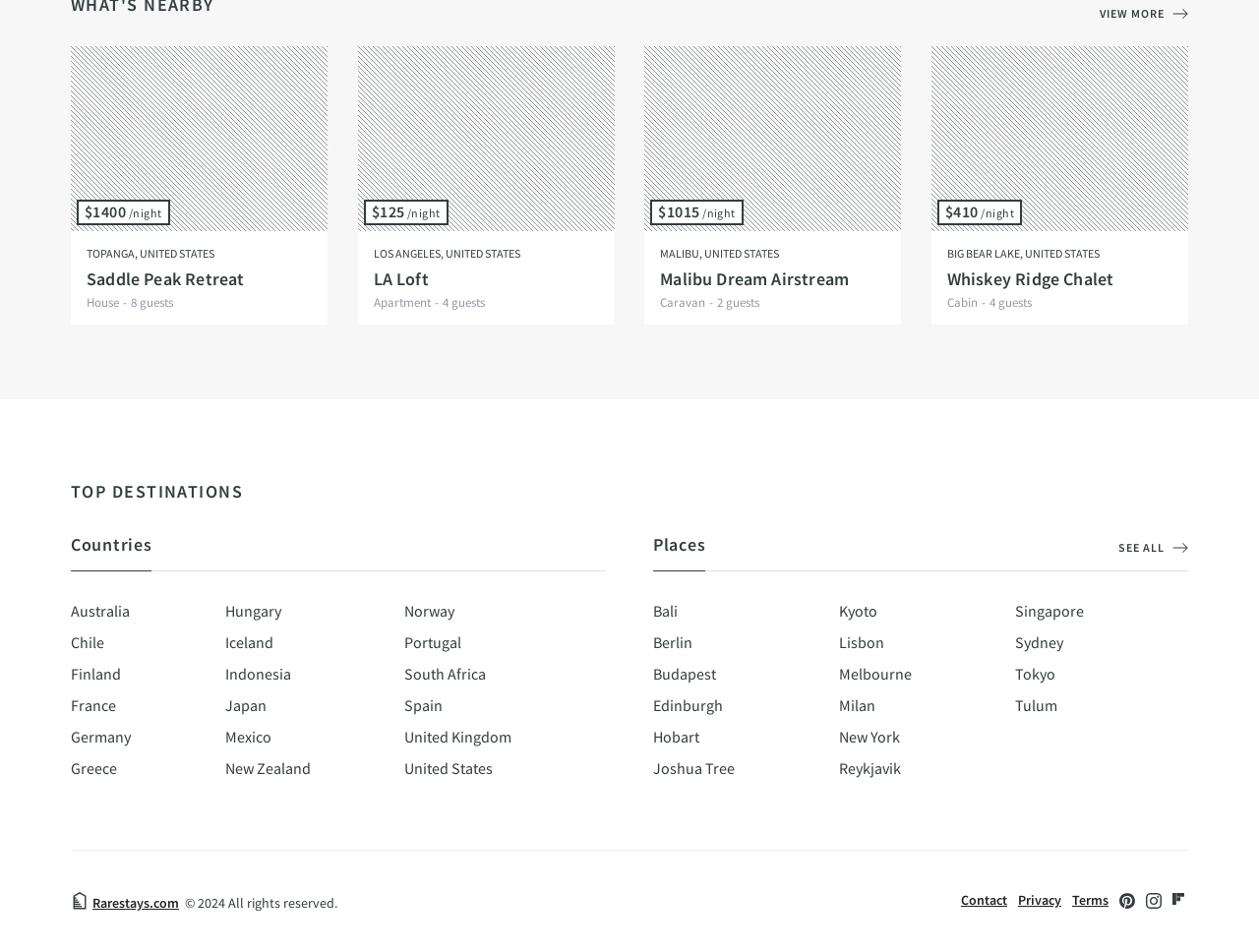What is the purpose of this website?
Provide a well-explained and detailed answer to the question.

Based on the webpage, it appears to be a vacation rental website, allowing users to browse and book various properties around the world. The presence of links to specific destinations, such as 'Saddle Peak Retreat' and 'LA Loft', suggests that users can search for and reserve accommodations.